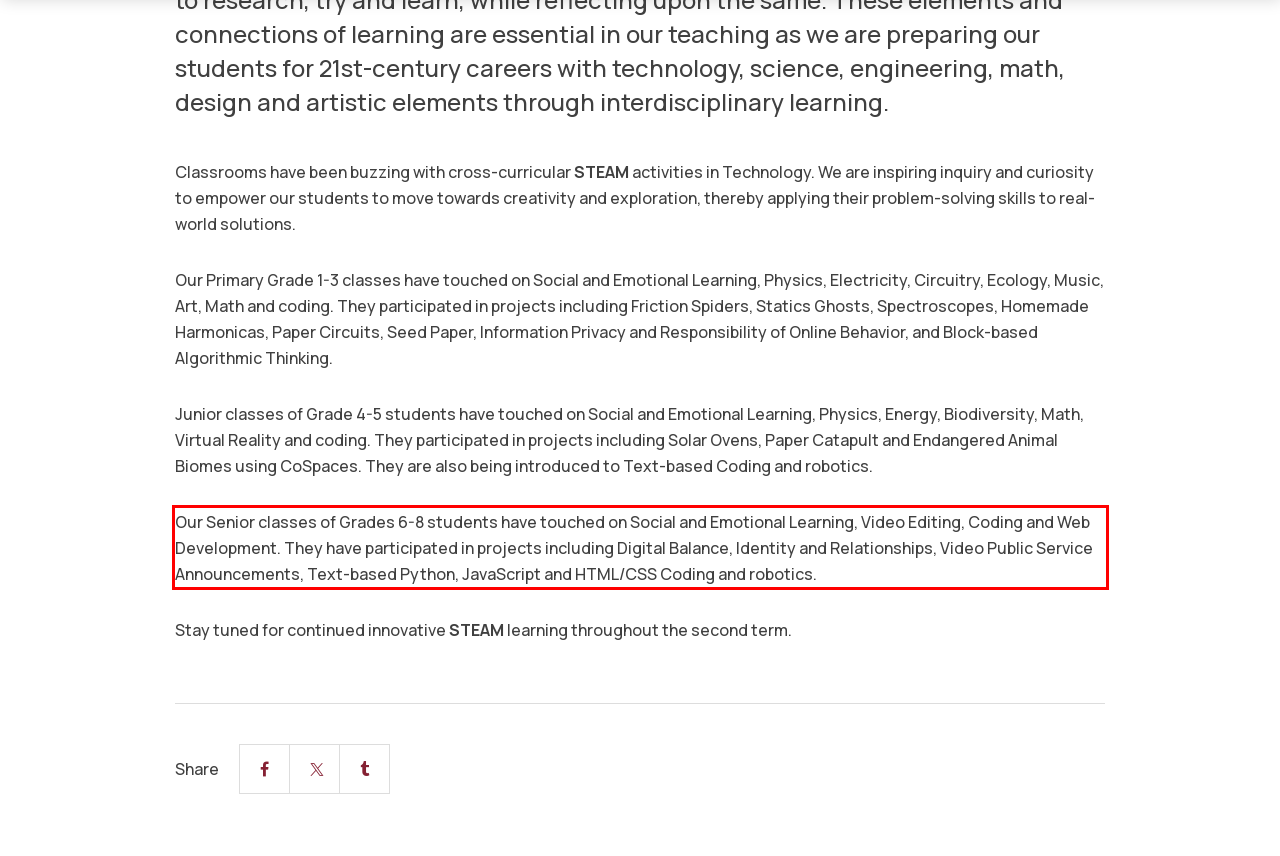Please analyze the provided webpage screenshot and perform OCR to extract the text content from the red rectangle bounding box.

Our Senior classes of Grades 6-8 students have touched on Social and Emotional Learning, Video Editing, Coding and Web Development. They have participated in projects including Digital Balance, Identity and Relationships, Video Public Service Announcements, Text-based Python, JavaScript and HTML/CSS Coding and robotics.